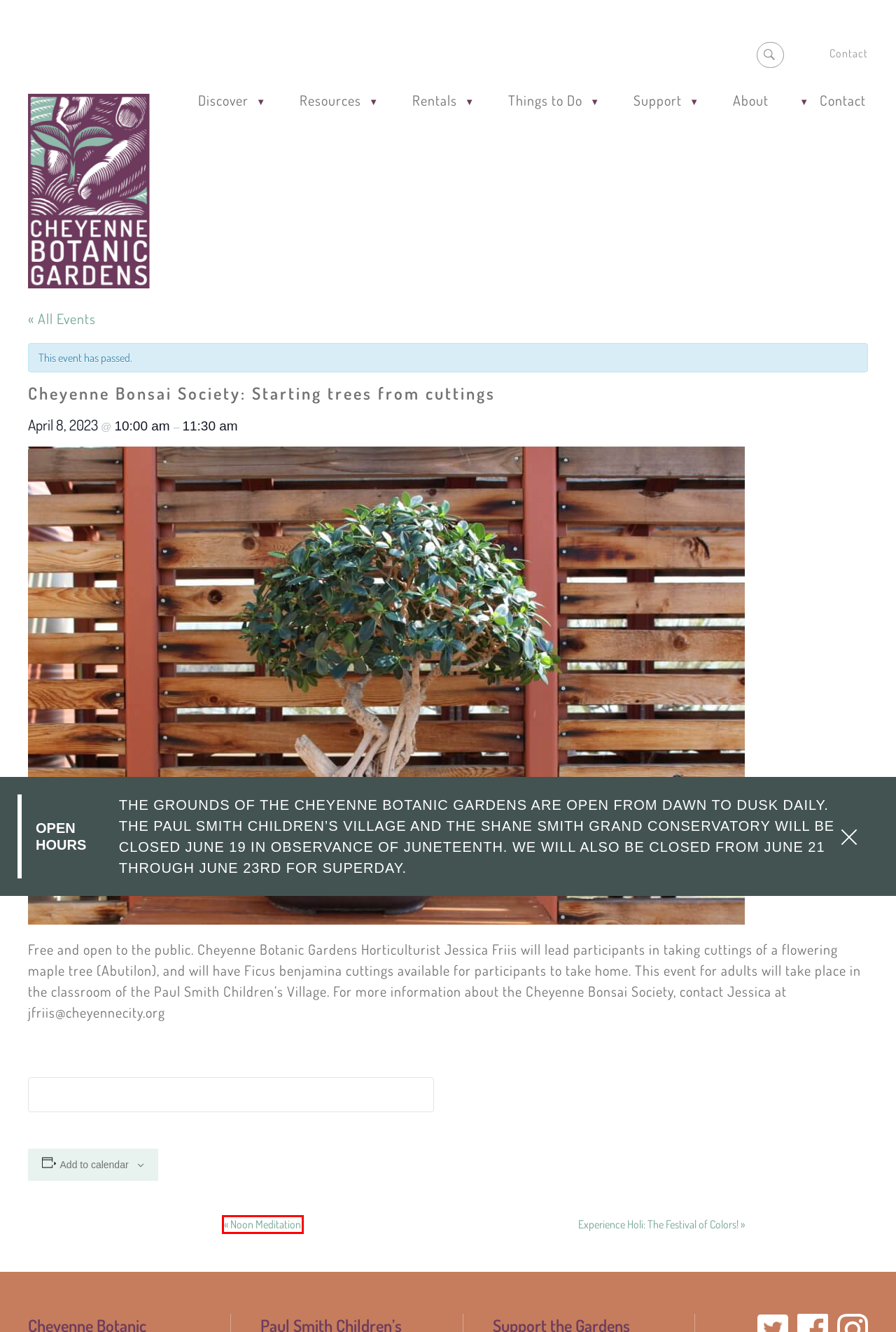Observe the provided screenshot of a webpage that has a red rectangle bounding box. Determine the webpage description that best matches the new webpage after clicking the element inside the red bounding box. Here are the candidates:
A. Experience Holi: The Festival of Colors!
B. Cheyenne Botanic Gardens
C. About | Cheyenne Botanic Gardens
D. Reserve | Cheyenne Botanic Gardens
E. Support | Cheyenne Botanic Gardens
F. Noon Meditation
G. Contact | Cheyenne Botanic Gardens
H. Discover | Cheyenne Botanic Gardens

F